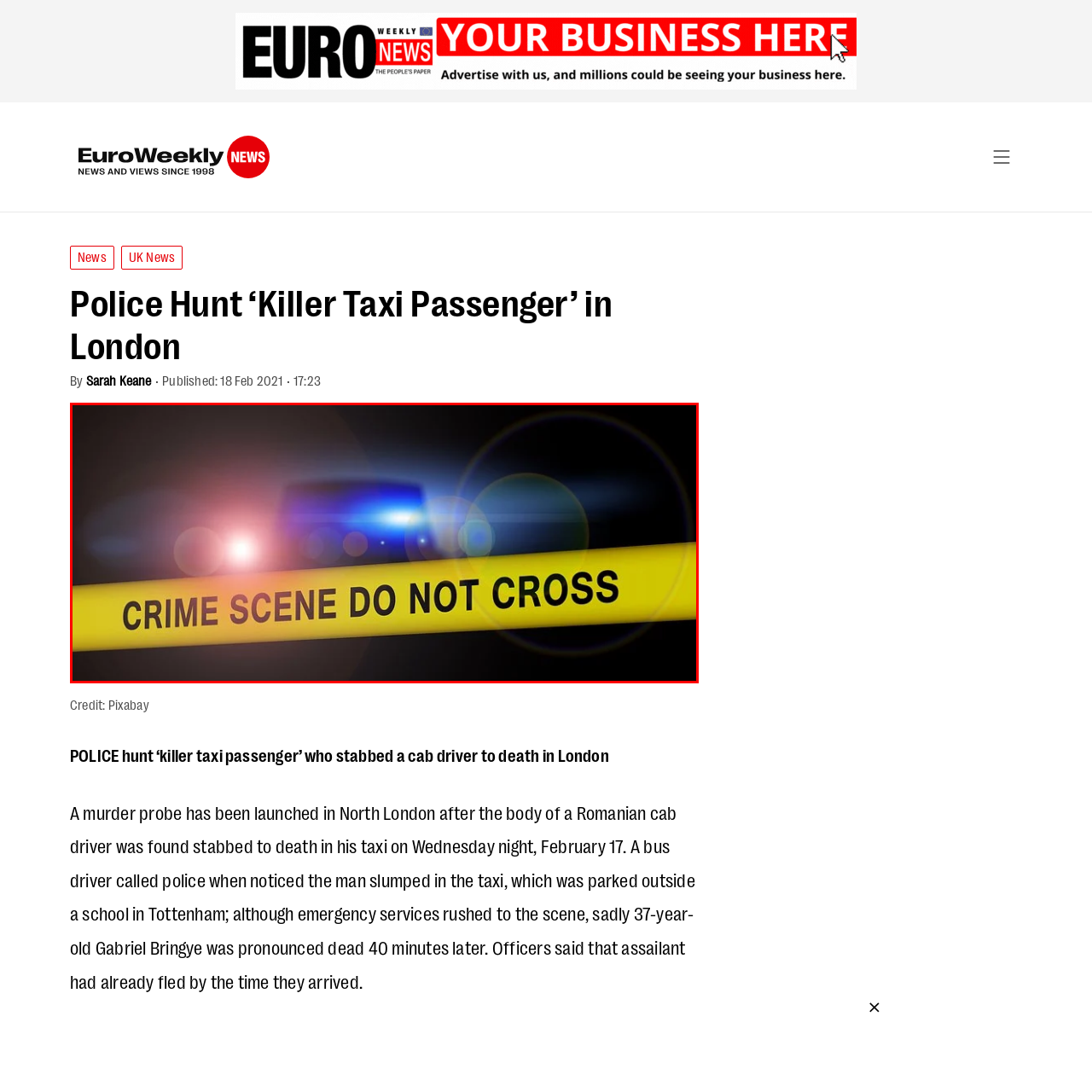Describe in detail the visual elements within the red-lined box.

The image captures a bright yellow "CRIME SCENE DO NOT CROSS" tape, symbolizing the area marked off by law enforcement to secure a crime scene. In the background, there are blurred blue and white lights, likely from a police vehicle, enhancing the seriousness of the situation. This imagery aligns with the ongoing police investigation regarding the recent stabbing of a cab driver in London, emphasizing the urgency and gravity of the case as authorities seek to apprehend the suspect involved.